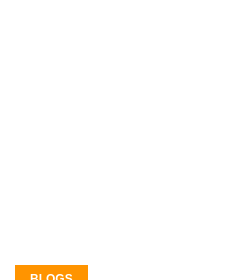What is the purpose of the image on the webpage?
Using the image as a reference, deliver a detailed and thorough answer to the question.

According to the caption, the image is positioned prominently on the webpage to engage users who are looking for insights into modern HR strategies, implying that its purpose is to attract and engage readers.